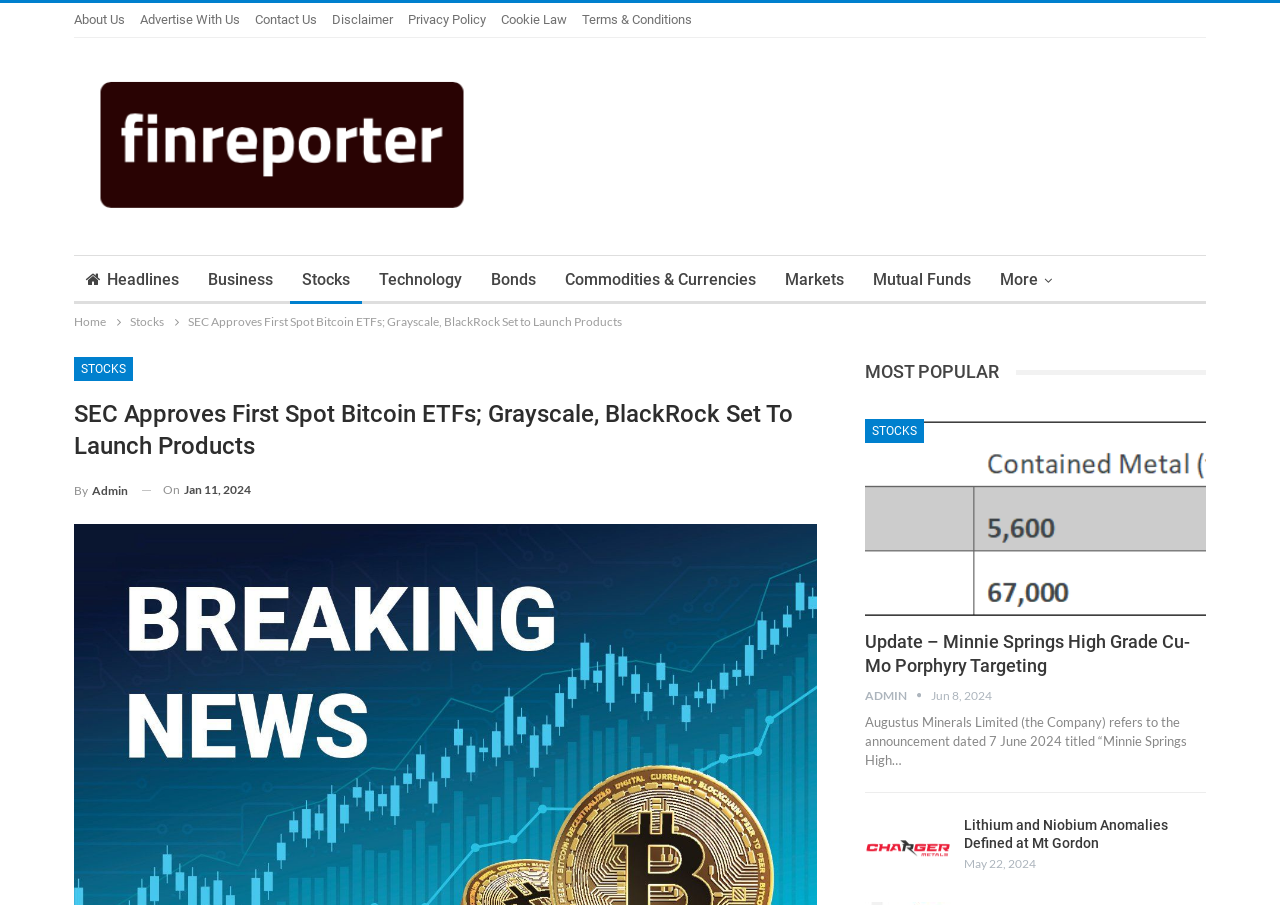Identify the bounding box coordinates of the region that should be clicked to execute the following instruction: "Click on About Us".

[0.058, 0.013, 0.098, 0.03]